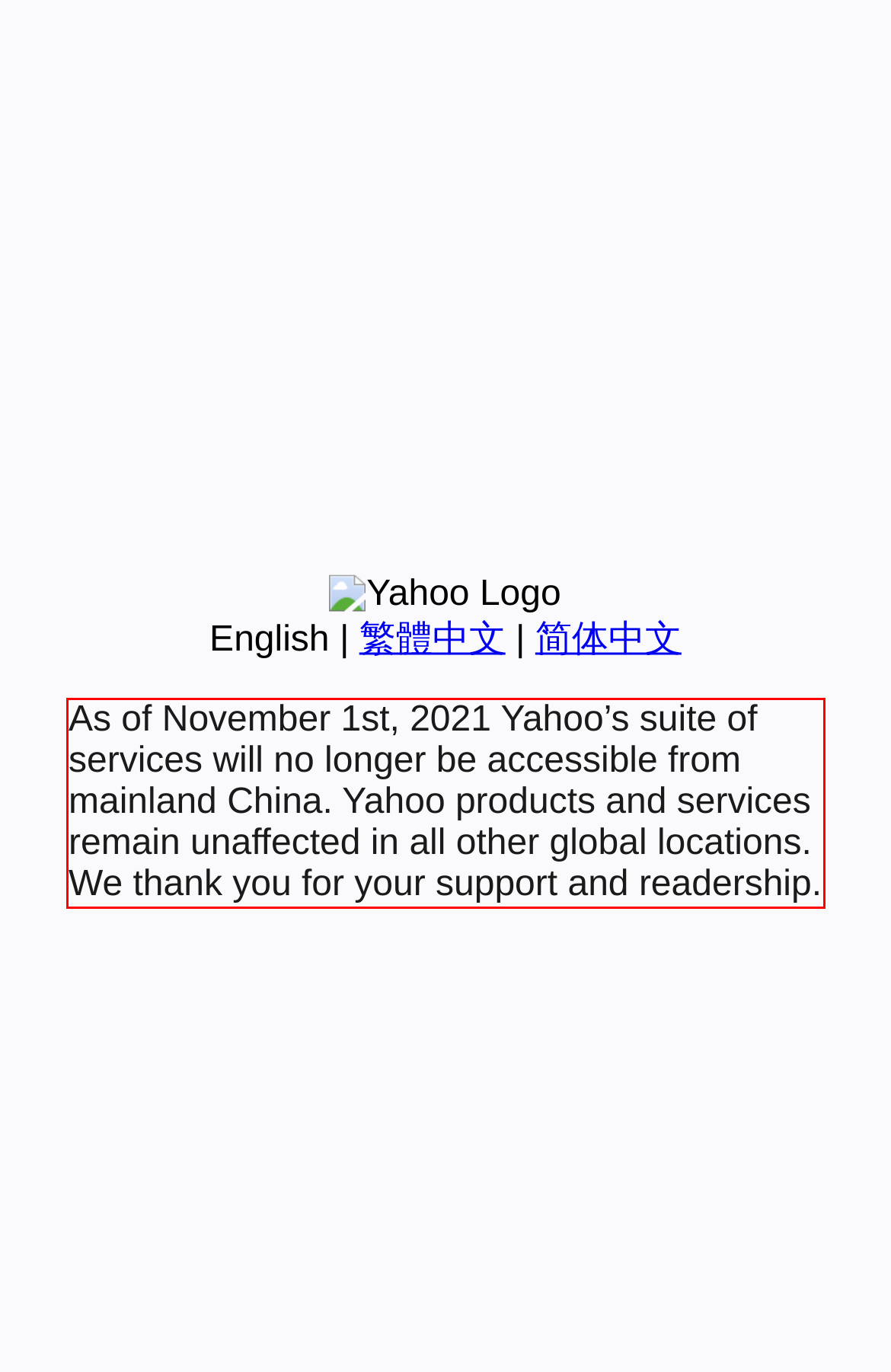You are looking at a screenshot of a webpage with a red rectangle bounding box. Use OCR to identify and extract the text content found inside this red bounding box.

As of November 1st, 2021 Yahoo’s suite of services will no longer be accessible from mainland China. Yahoo products and services remain unaffected in all other global locations. We thank you for your support and readership.